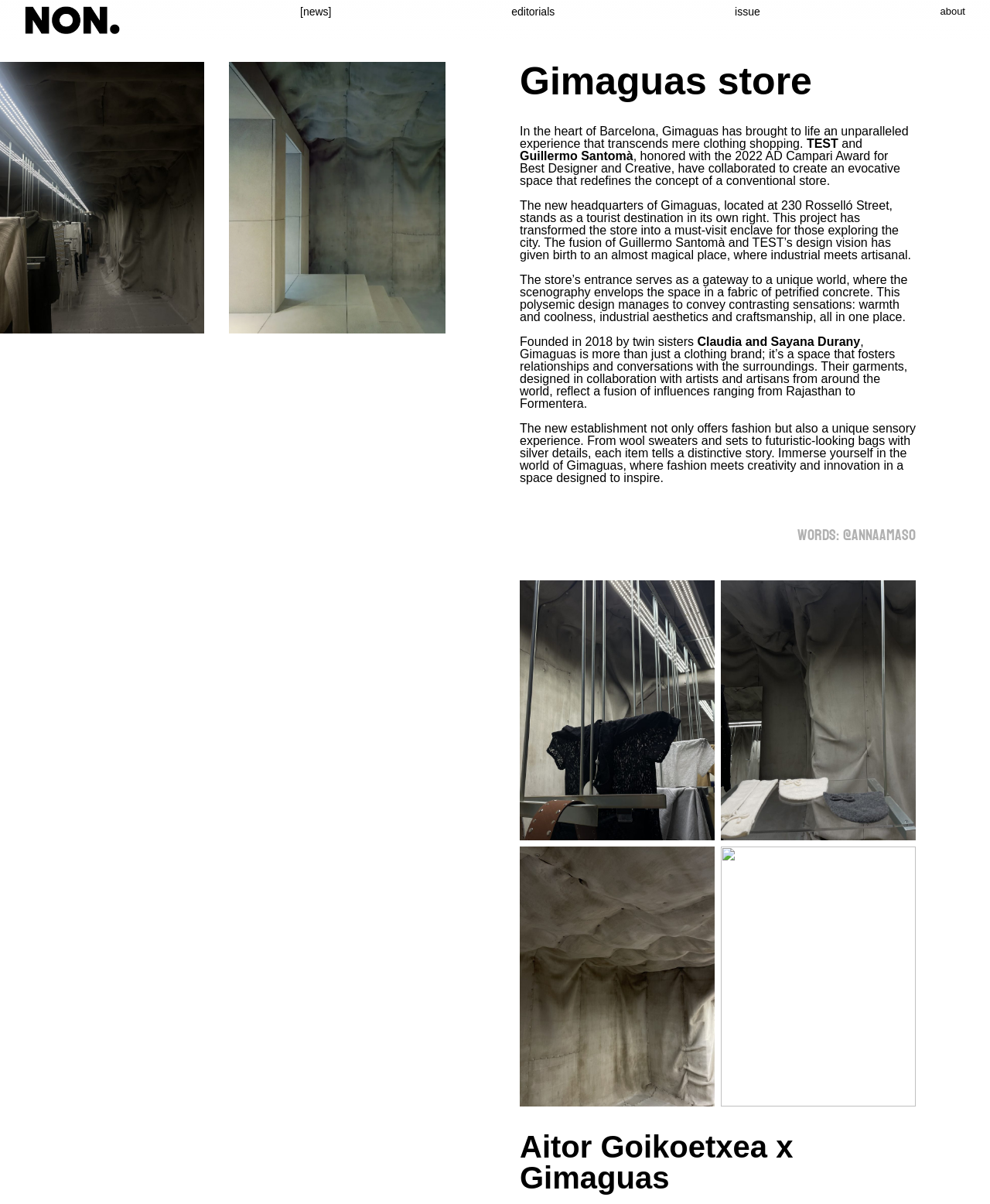Refer to the image and provide a thorough answer to this question:
Who are the founders of Gimaguas?

I found the answer by reading the text that mentions 'Founded in 2018 by twin sisters Claudia and Sayana Durany' which indicates the founders of Gimaguas.